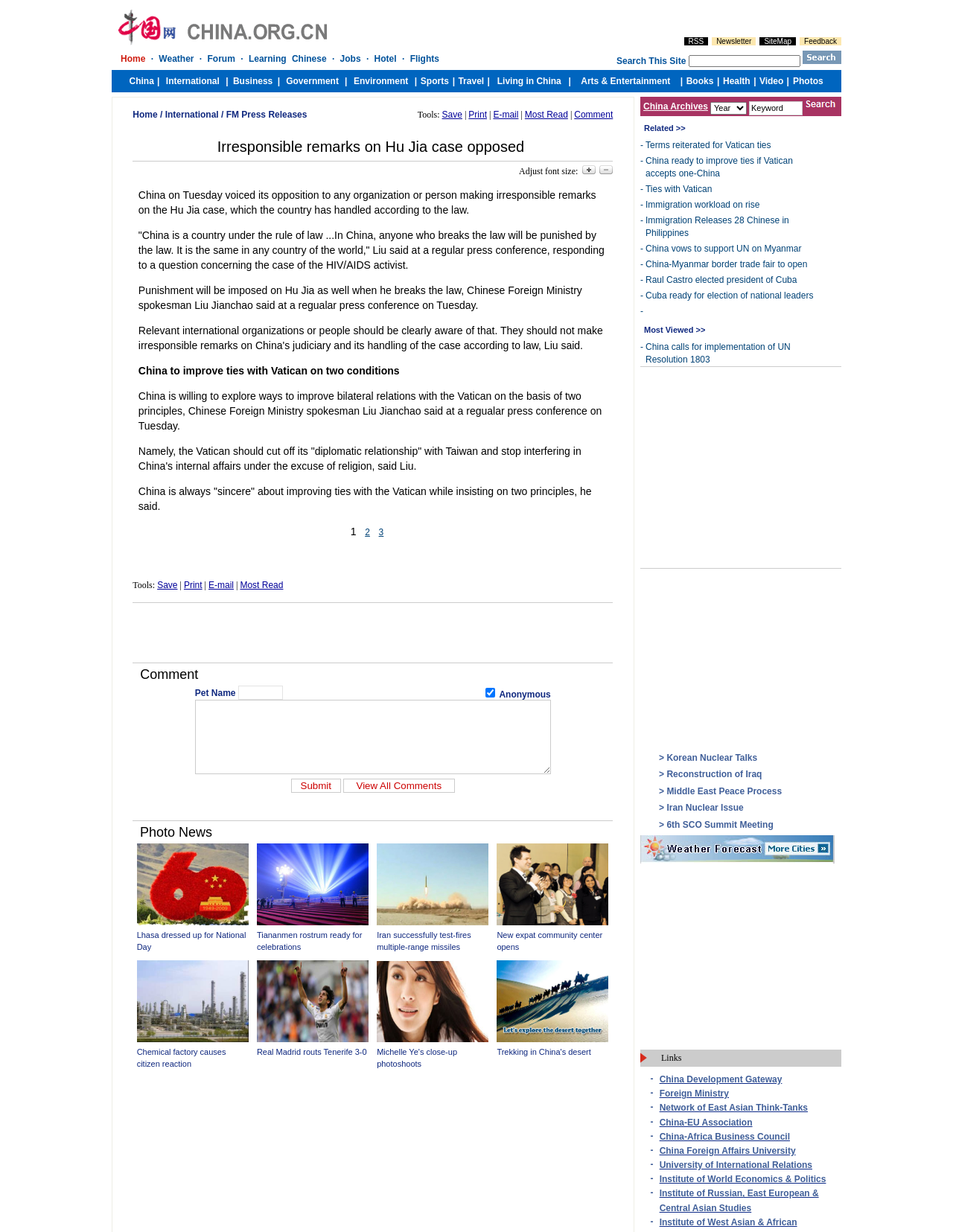Determine the coordinates of the bounding box for the clickable area needed to execute this instruction: "Click on FM Press Releases".

[0.237, 0.089, 0.322, 0.097]